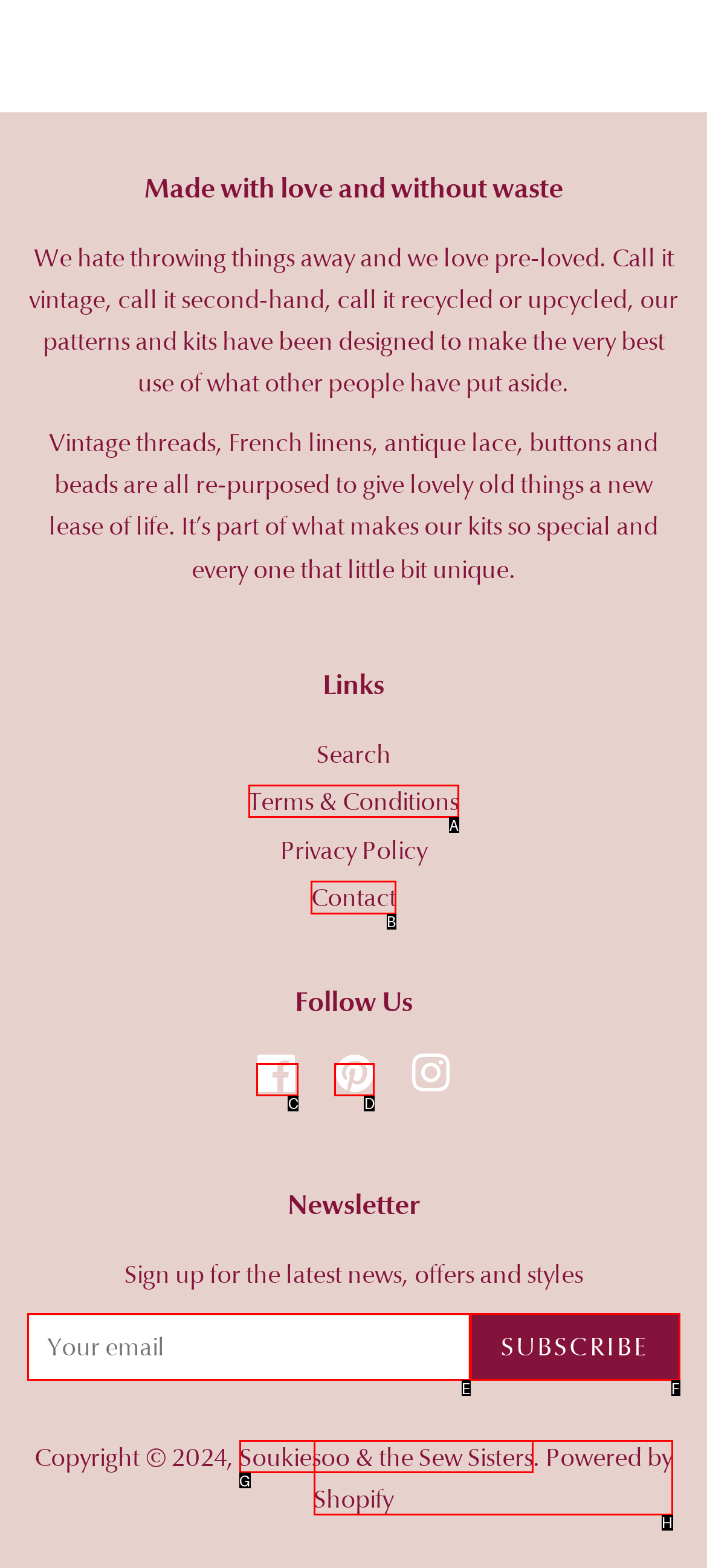Select the UI element that should be clicked to execute the following task: Contact us
Provide the letter of the correct choice from the given options.

B